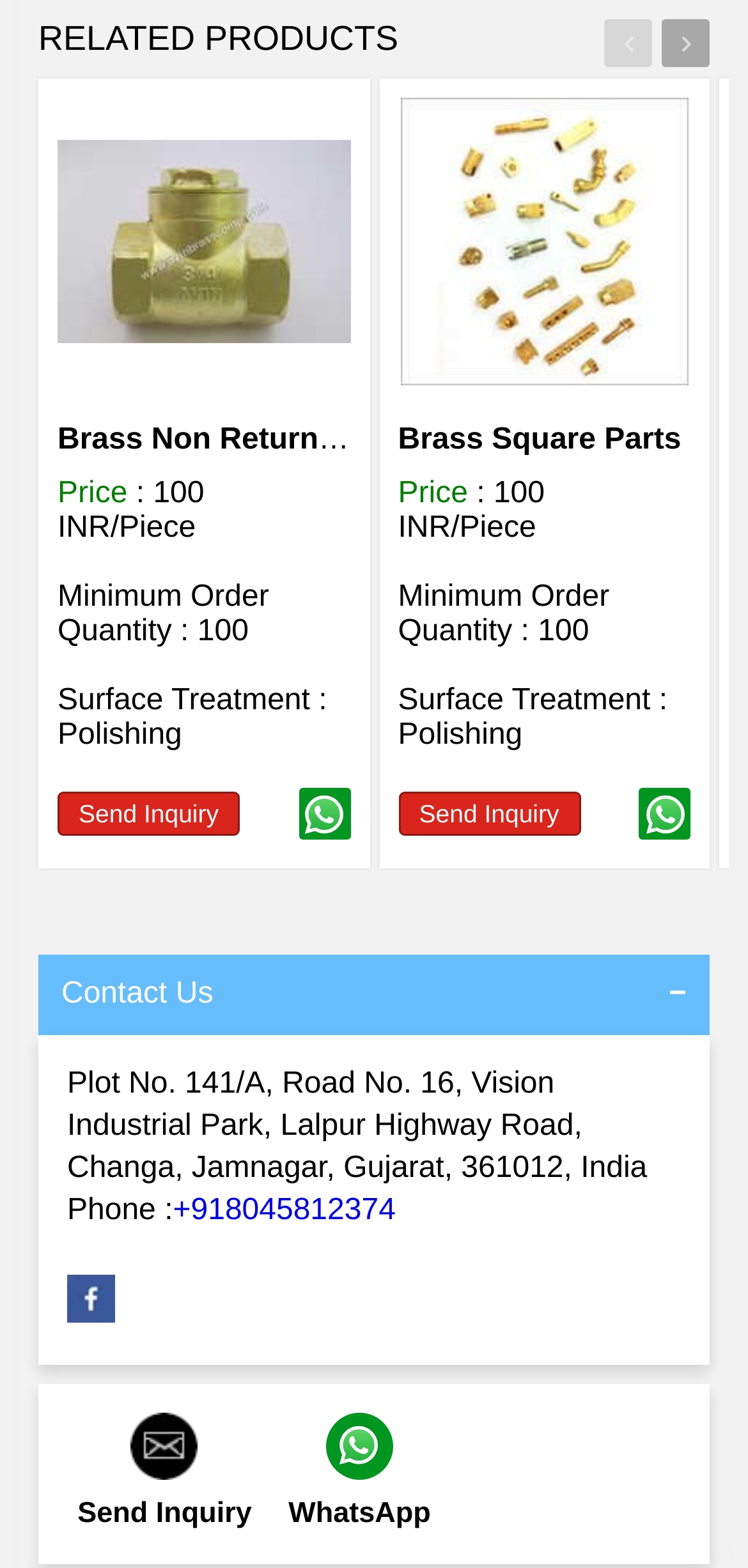Determine the bounding box coordinates of the clickable element necessary to fulfill the instruction: "Click on the 'whatsapp' link". Provide the coordinates as four float numbers within the 0 to 1 range, i.e., [left, top, right, bottom].

[0.399, 0.502, 0.468, 0.535]